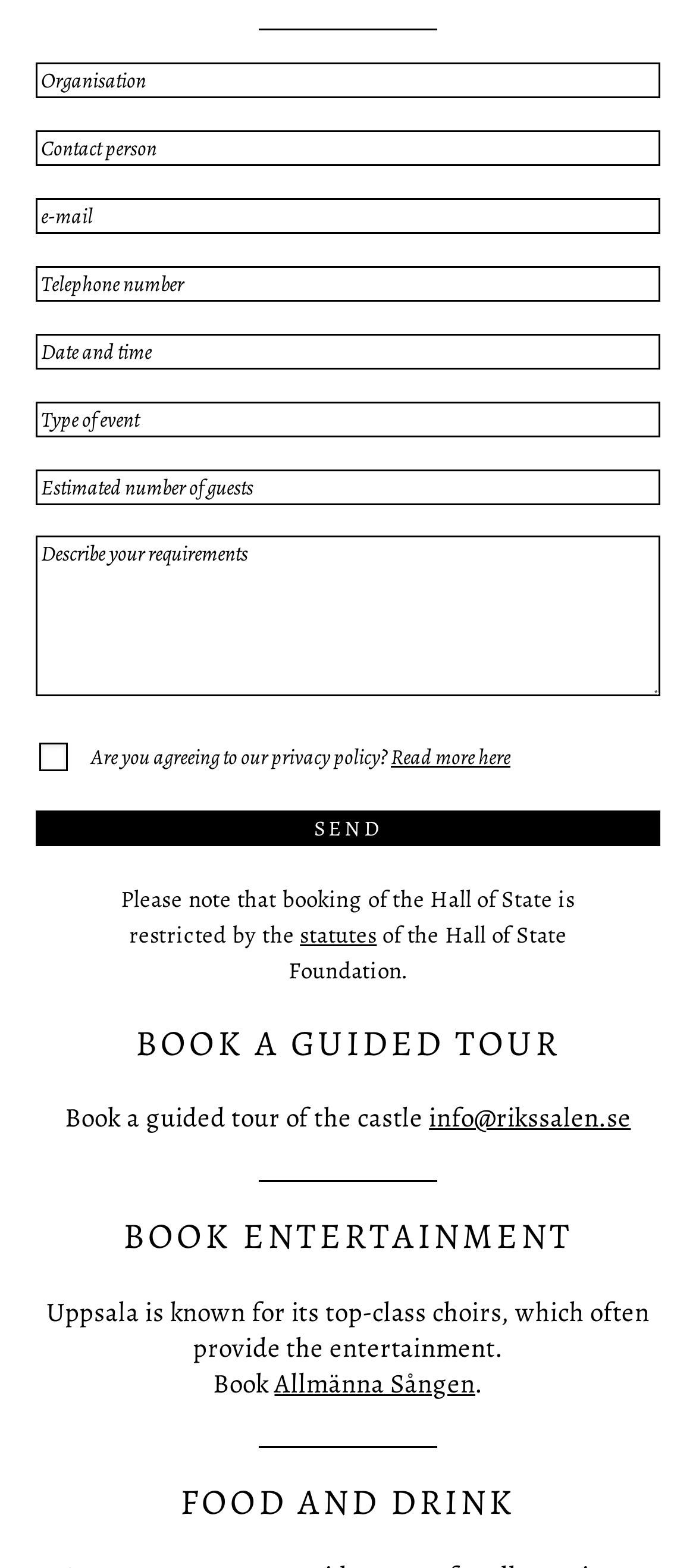Locate the bounding box of the UI element with the following description: "name="input_7" placeholder="Estimated number of guests"".

[0.051, 0.3, 0.949, 0.322]